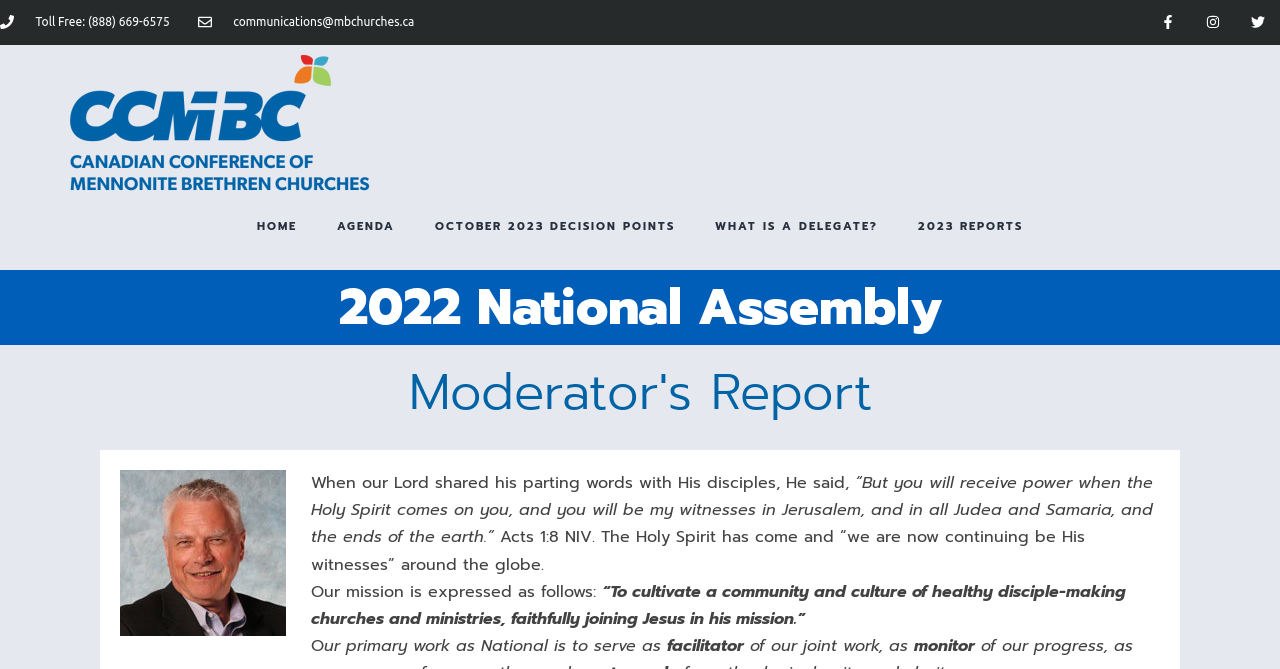Answer the question briefly using a single word or phrase: 
What is the context of the quote from Acts 1:8?

Jesus' parting words to His disciples